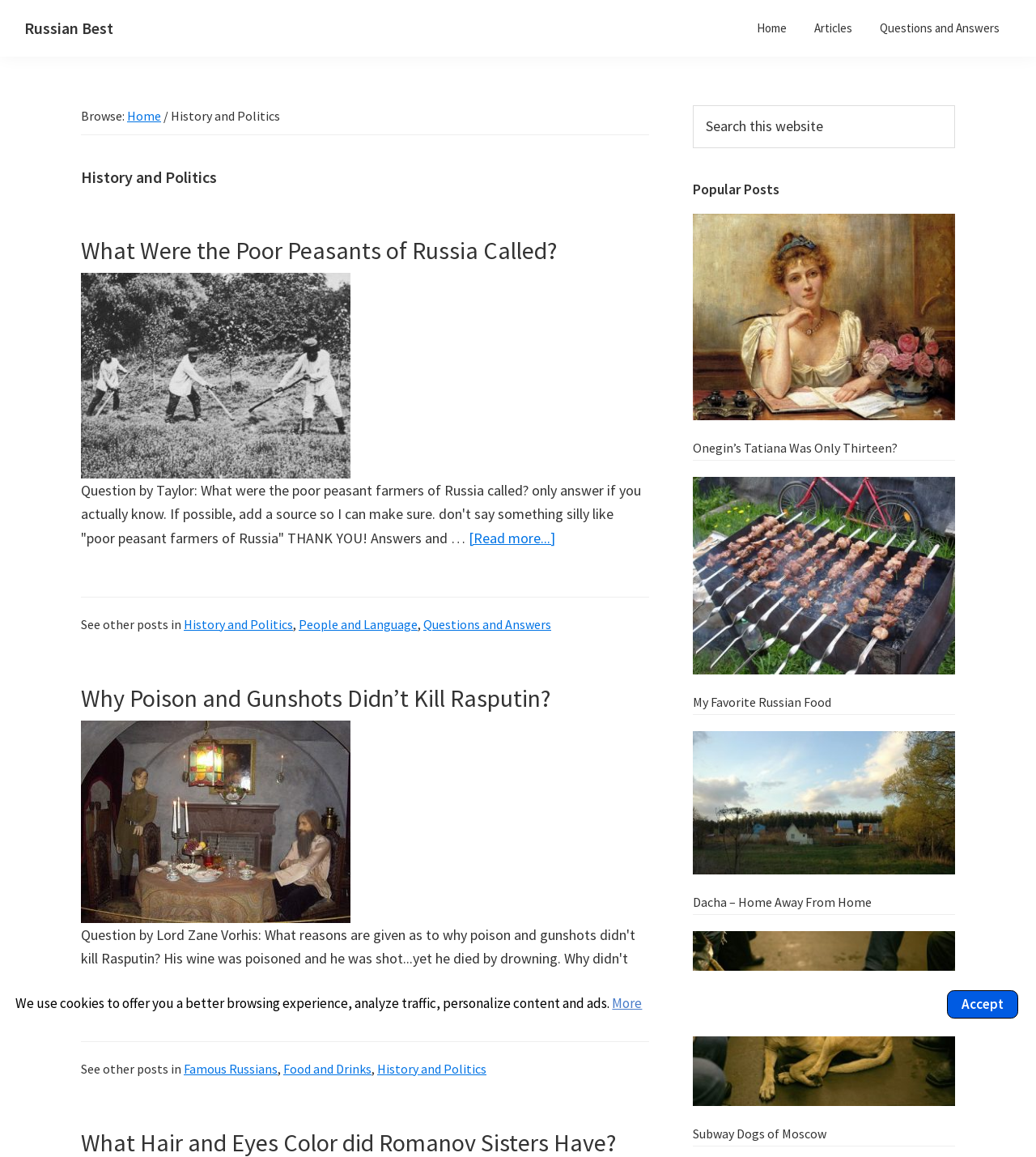Identify the bounding box coordinates of the section to be clicked to complete the task described by the following instruction: "View Onegin’s Tatiana Was Only Thirteen?". The coordinates should be four float numbers between 0 and 1, formatted as [left, top, right, bottom].

[0.669, 0.38, 0.866, 0.394]